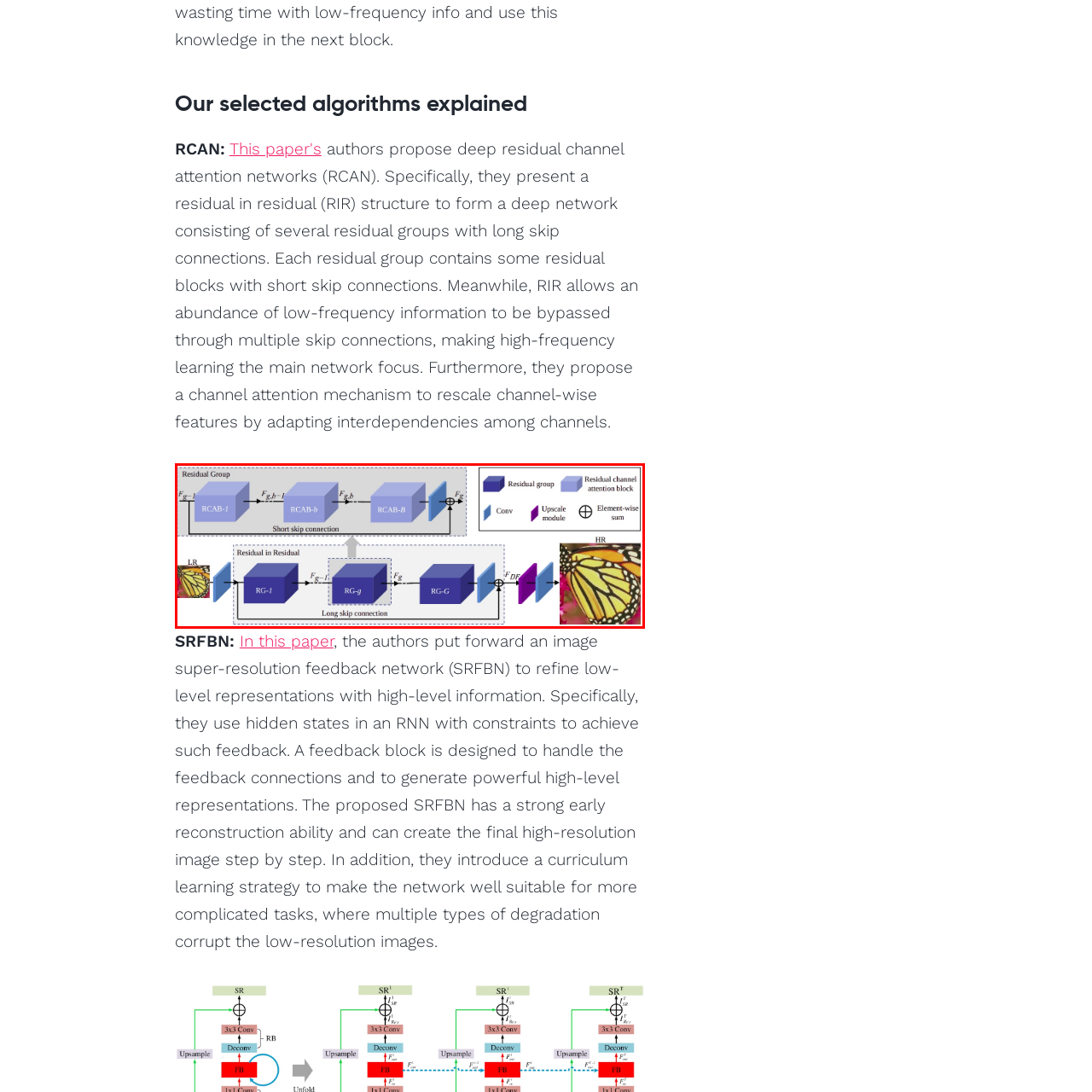Focus on the area marked by the red boundary, What is the output of the Residual in Residual framework? Answer concisely with a single word or phrase.

High-resolution image